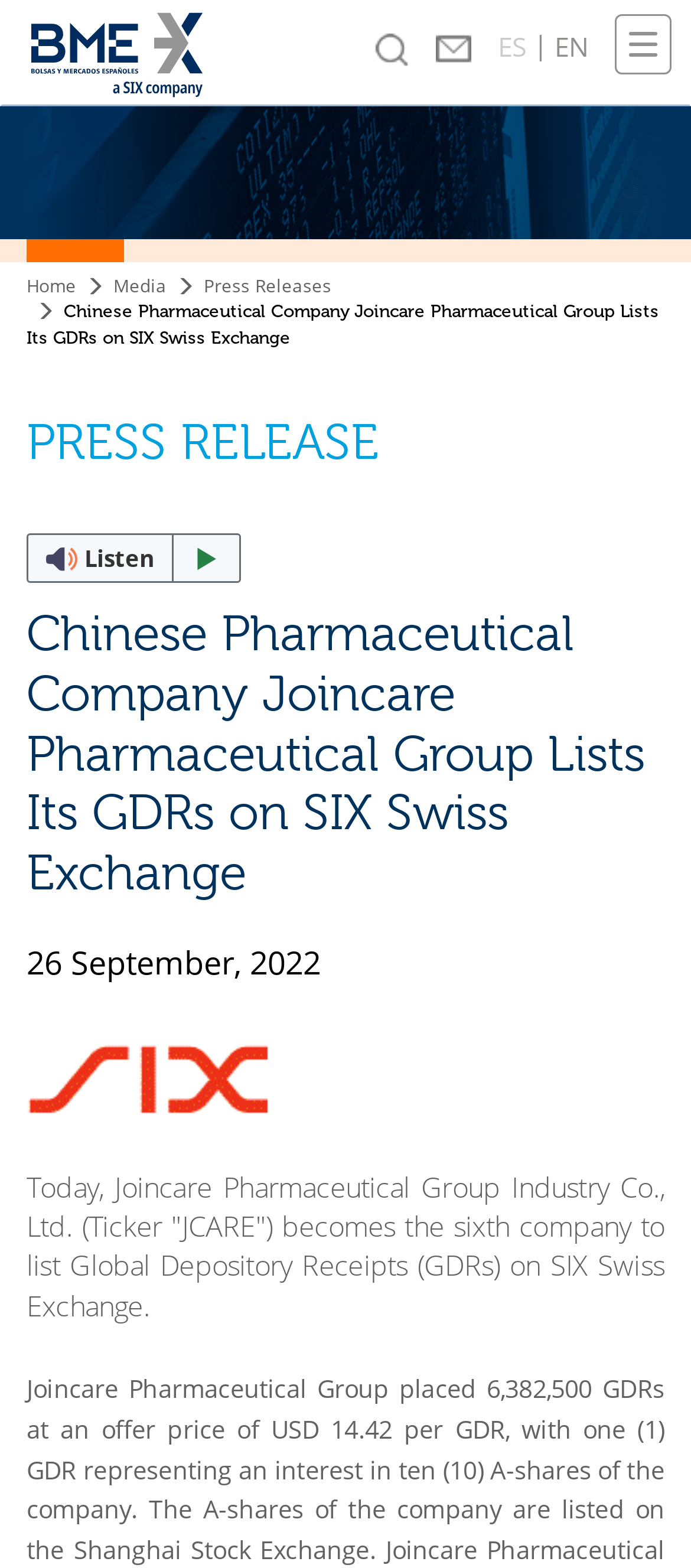Please extract the title of the webpage.

Chinese Pharmaceutical Company Joincare Pharmaceutical Group Lists Its GDRs on SIX Swiss Exchange